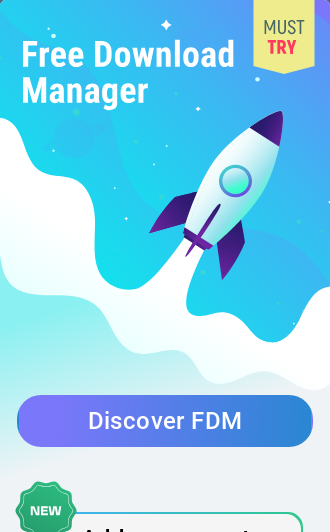Provide a single word or phrase to answer the given question: 
What is the text at the top of the graphic?

Free Download Manager